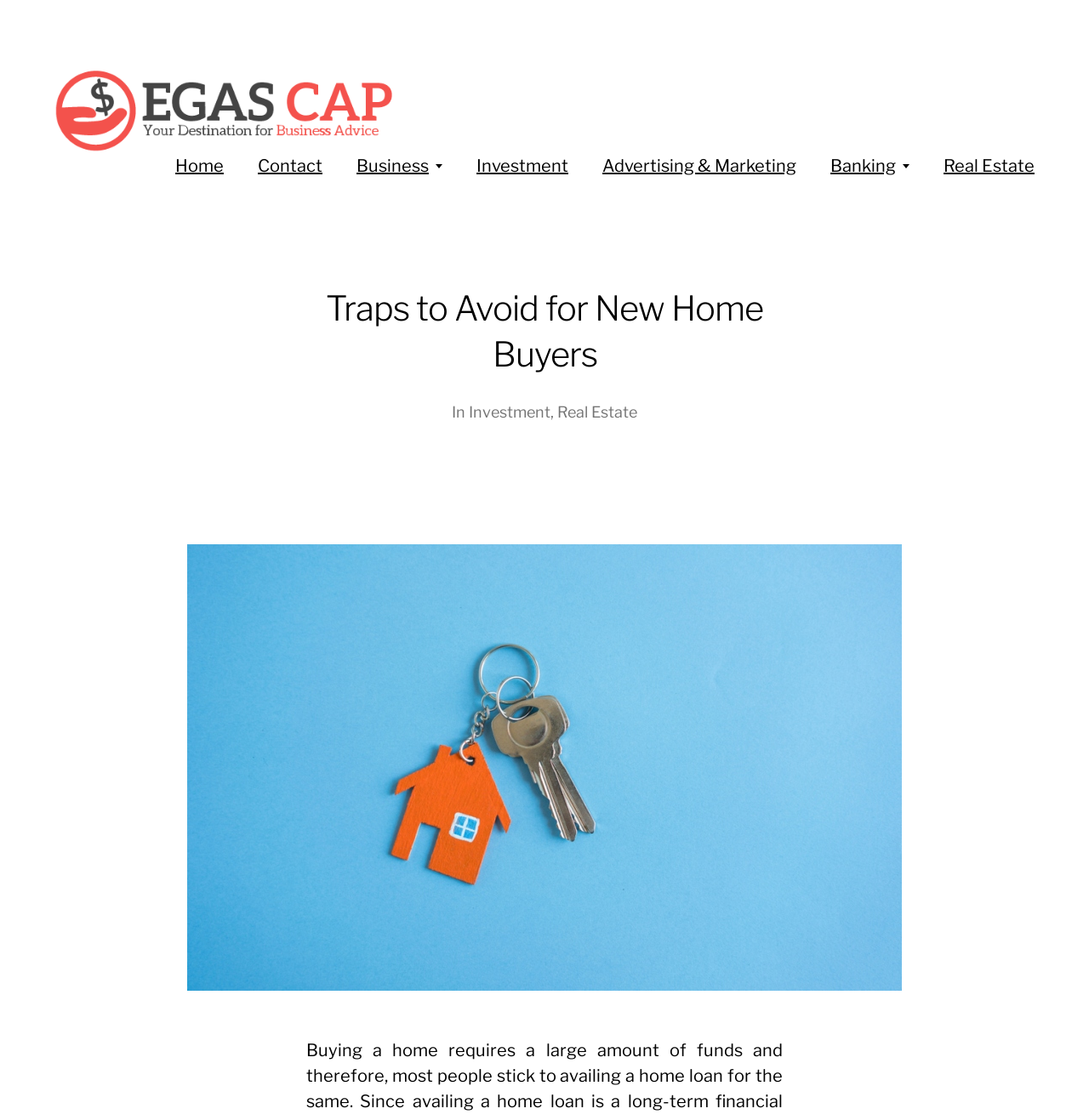Identify the bounding box coordinates of the clickable region necessary to fulfill the following instruction: "read Traps to Avoid for New Home Buyers". The bounding box coordinates should be four float numbers between 0 and 1, i.e., [left, top, right, bottom].

[0.281, 0.255, 0.719, 0.337]